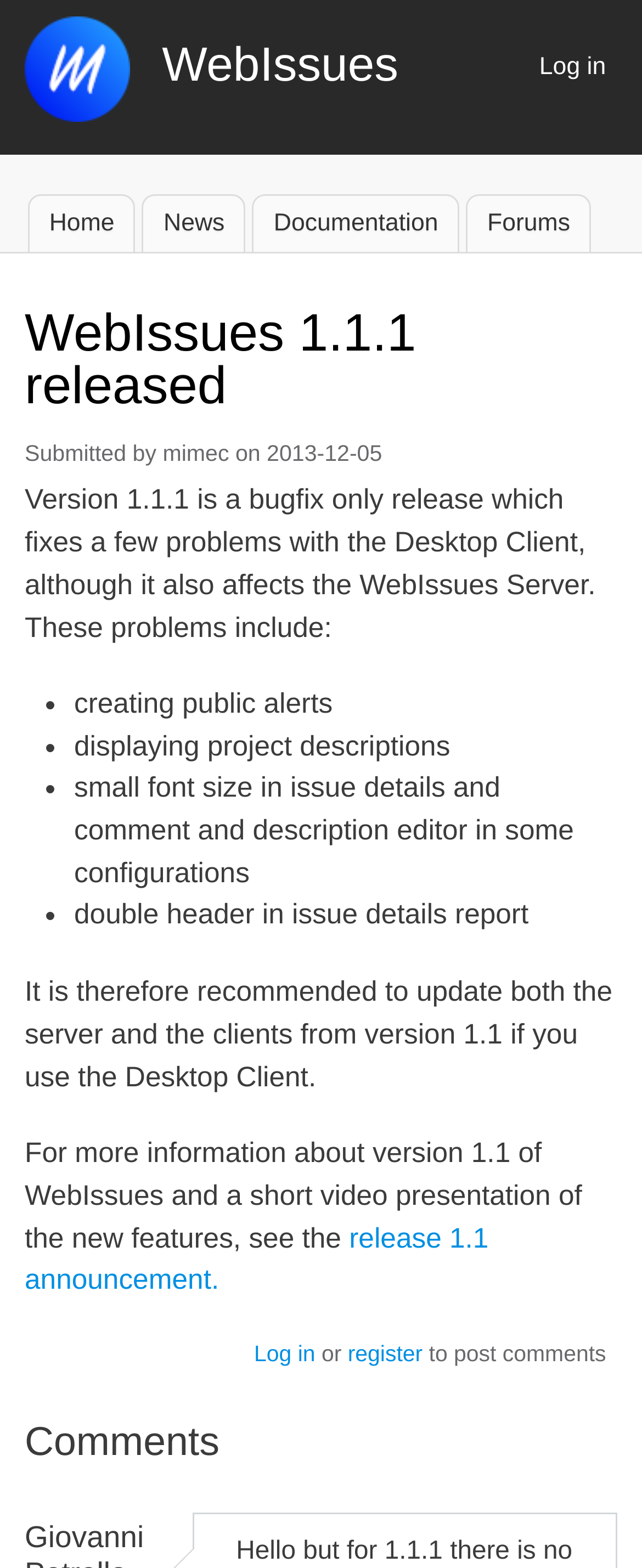Look at the image and give a detailed response to the following question: What are the issues fixed in version 1.1.1?

The issues fixed in version 1.1.1 are listed in the text, including 'creating public alerts', 'displaying project descriptions', 'small font size in issue details and comment and description editor in some configurations', and 'double header in issue details report'.